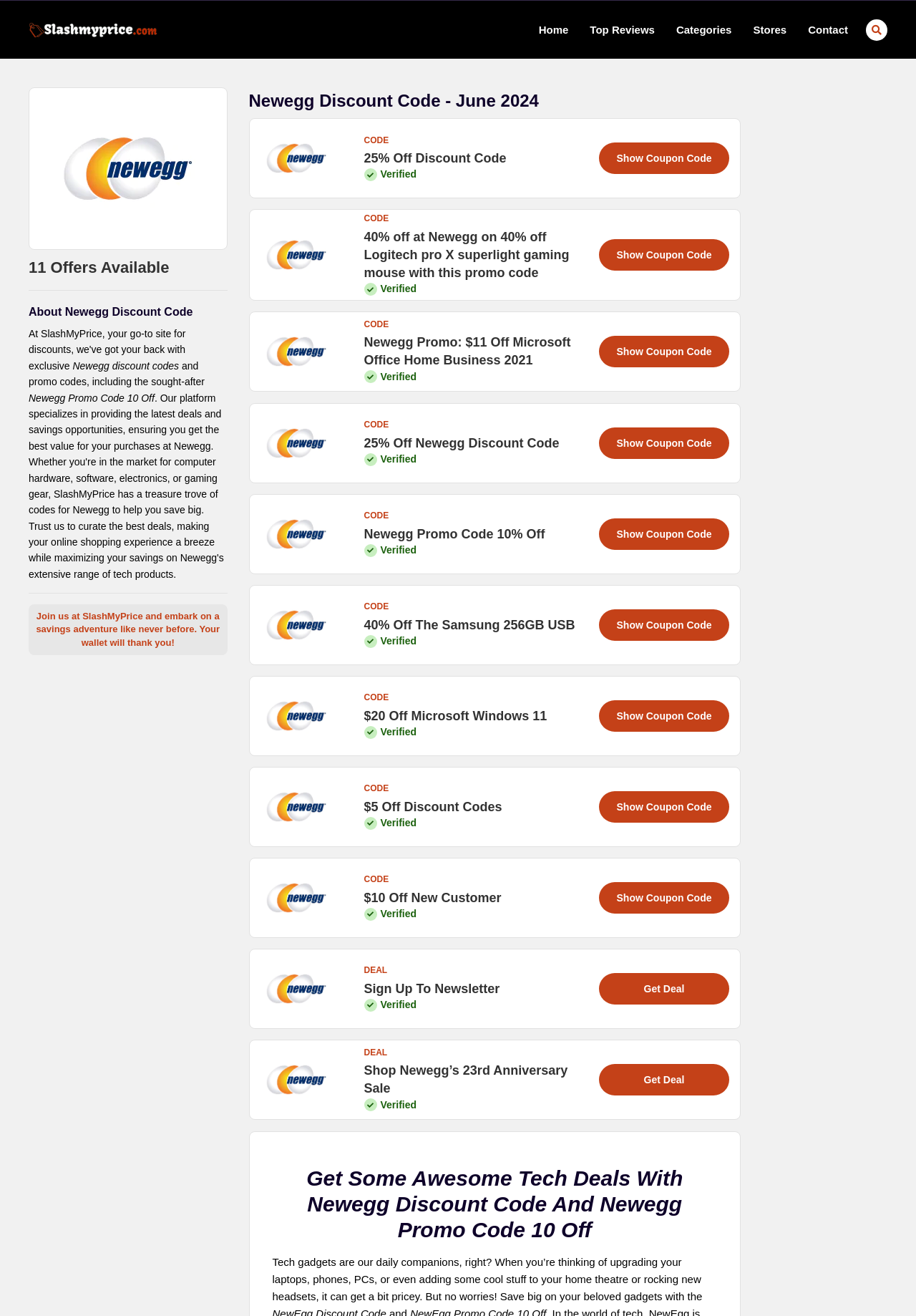Identify and provide the text of the main header on the webpage.

Newegg Discount Code - June 2024